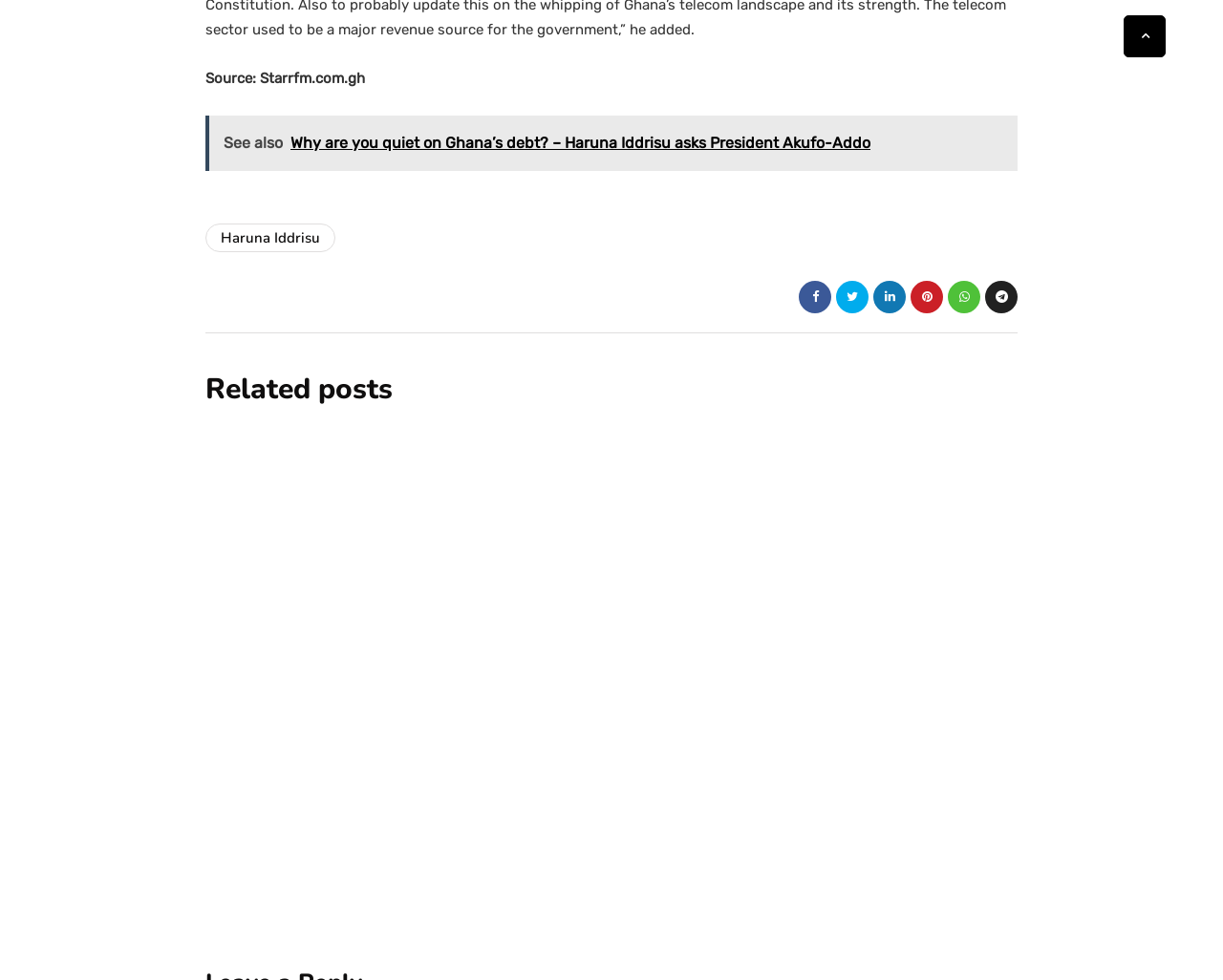Find the bounding box coordinates of the element's region that should be clicked in order to follow the given instruction: "Scroll to top". The coordinates should consist of four float numbers between 0 and 1, i.e., [left, top, right, bottom].

[0.919, 0.016, 0.953, 0.058]